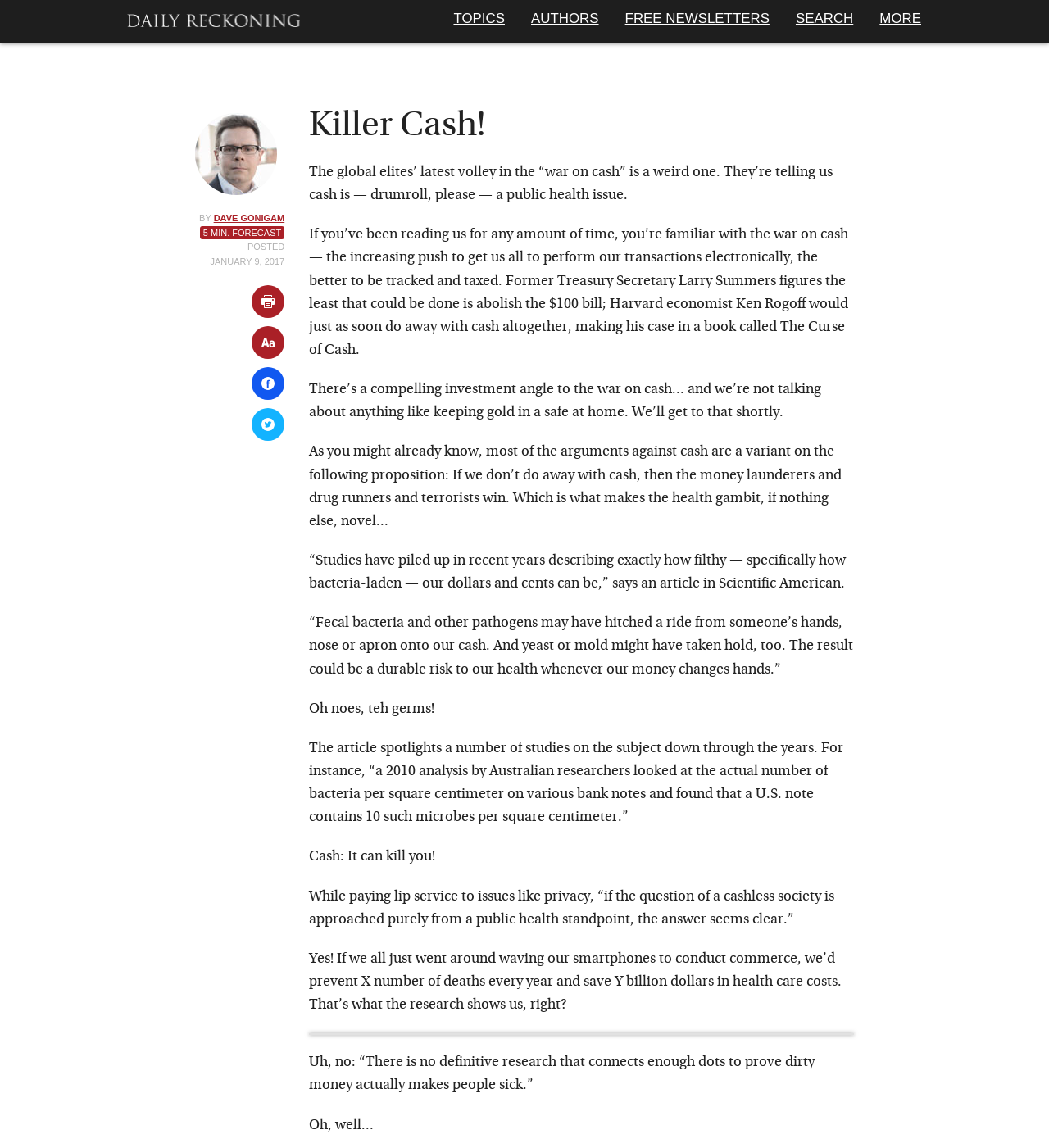Find the bounding box of the UI element described as follows: "Free Newsletters".

[0.615, 0.0, 0.751, 0.038]